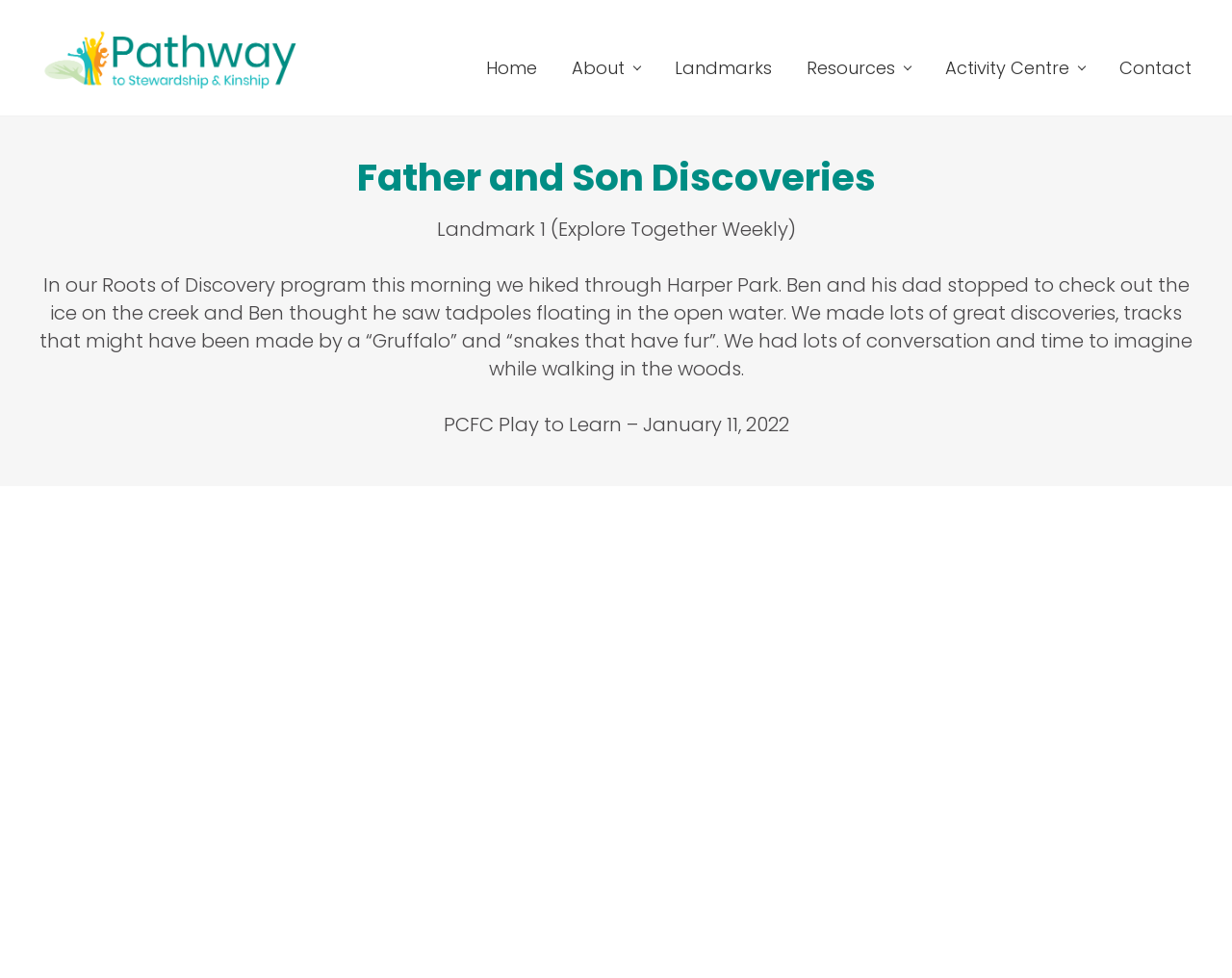What is the name of the program mentioned in the text?
Answer the question with a detailed explanation, including all necessary information.

I found the answer by reading the text in the StaticText element with the OCR text 'In our Roots of Discovery program this morning we hiked through Harper Park...'. The text mentions the program name 'Roots of Discovery'.